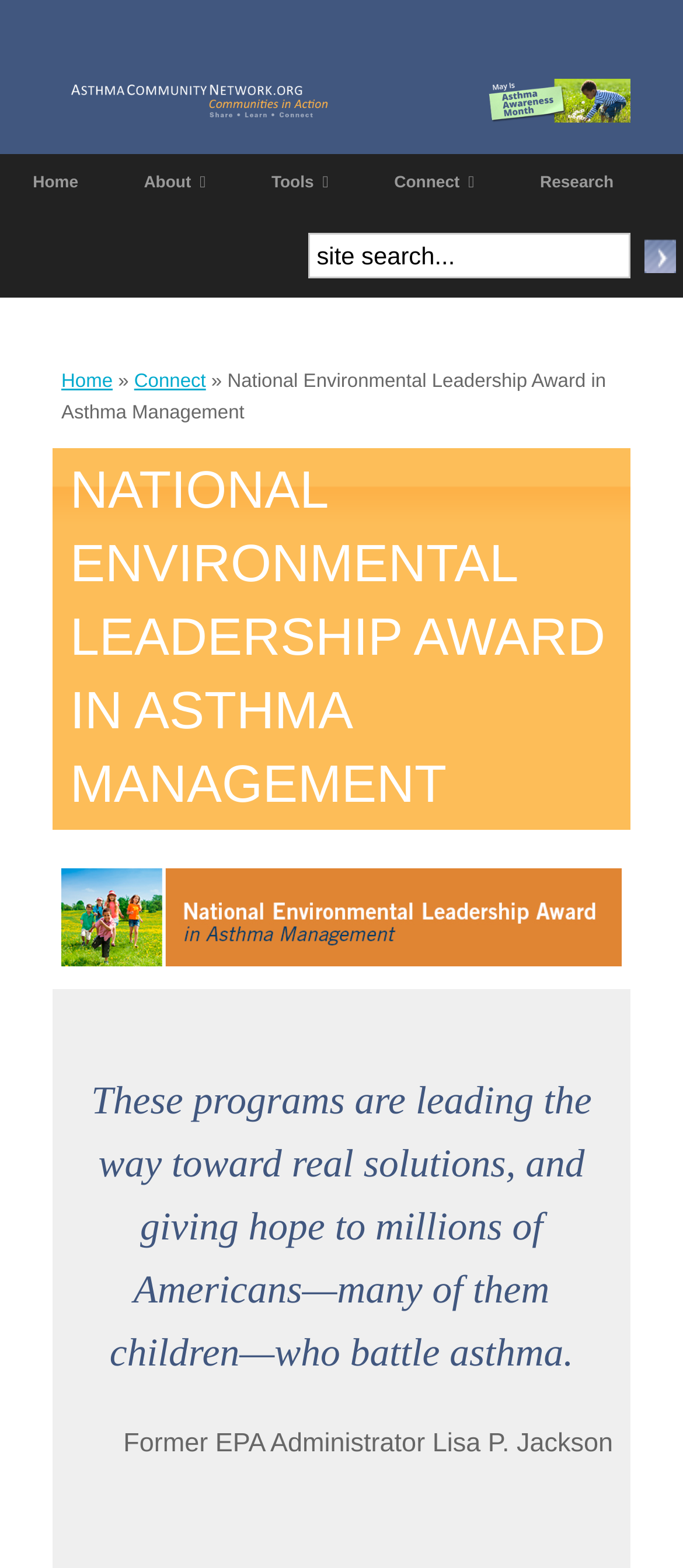Specify the bounding box coordinates for the region that must be clicked to perform the given instruction: "go to the Home page".

[0.0, 0.098, 0.163, 0.135]